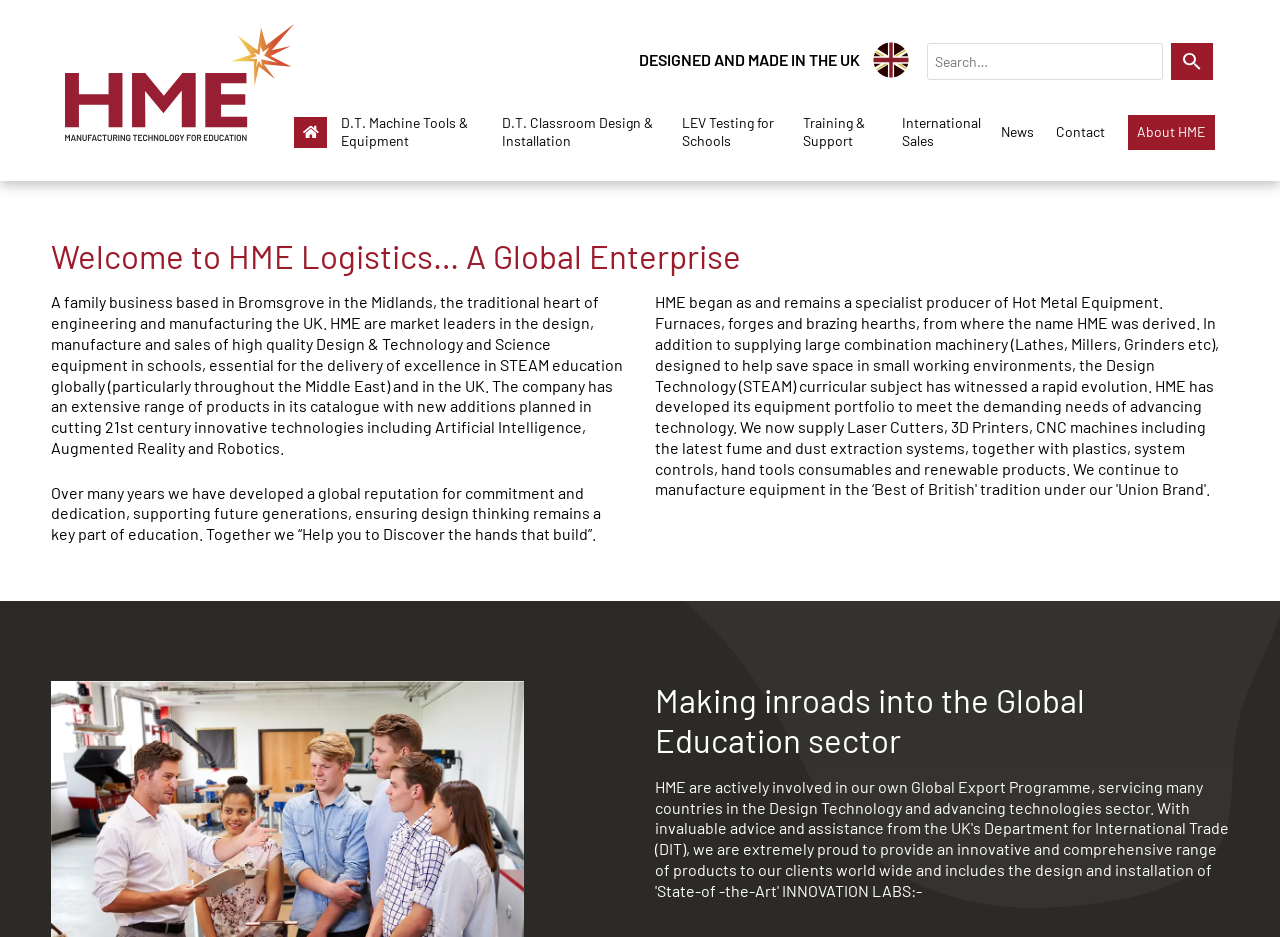Please locate and retrieve the main header text of the webpage.

Welcome to HME Logistics… A Global Enterprise